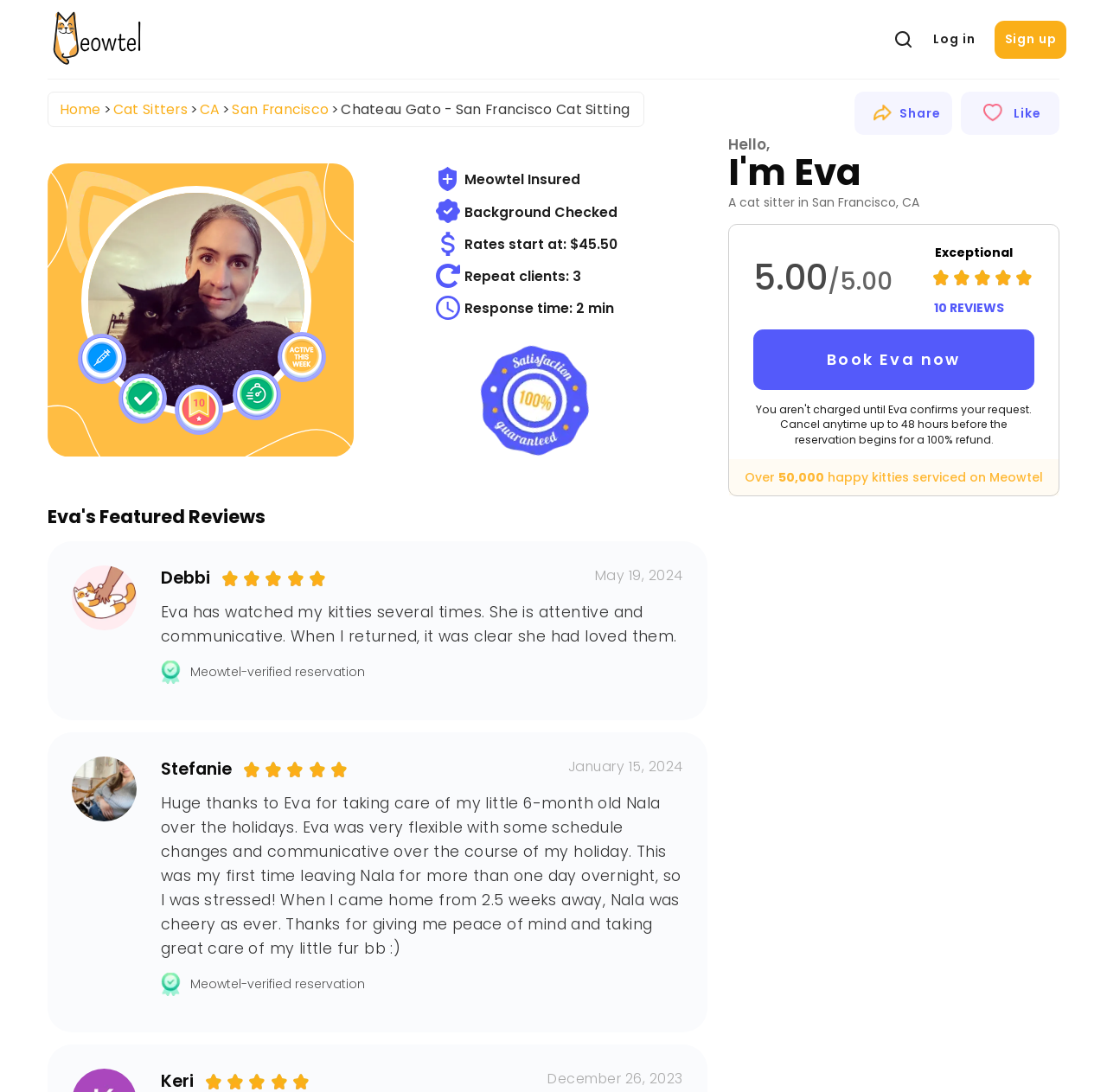From the image, can you give a detailed response to the question below:
What is the rating of the cat sitter?

The rating of the cat sitter is displayed as '5.00/5.00' on the webpage, which is located near the top of the page and is accompanied by the text 'Exceptional'.